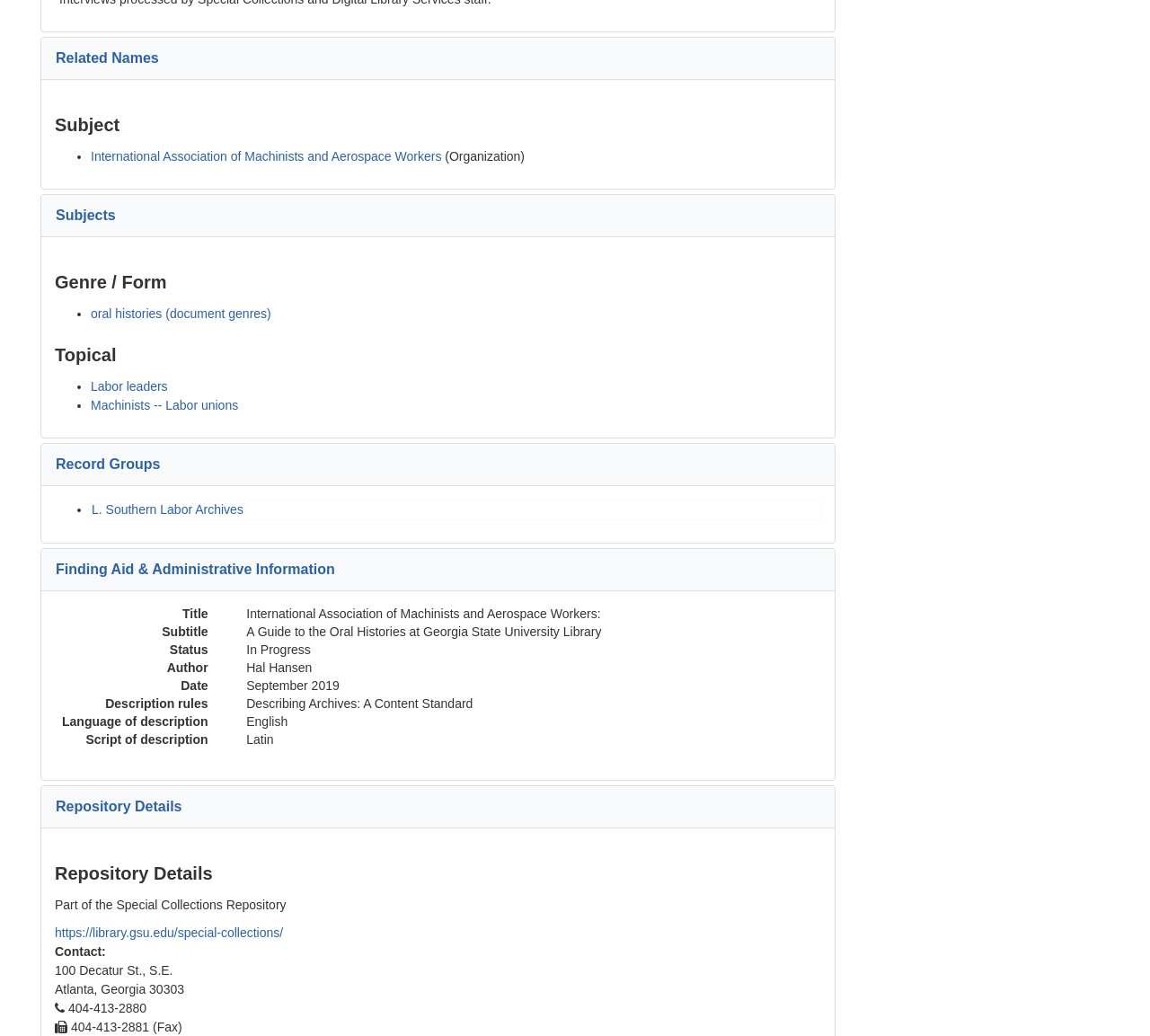Provide a single word or phrase answer to the question: 
What is the repository part of?

Special Collections Repository